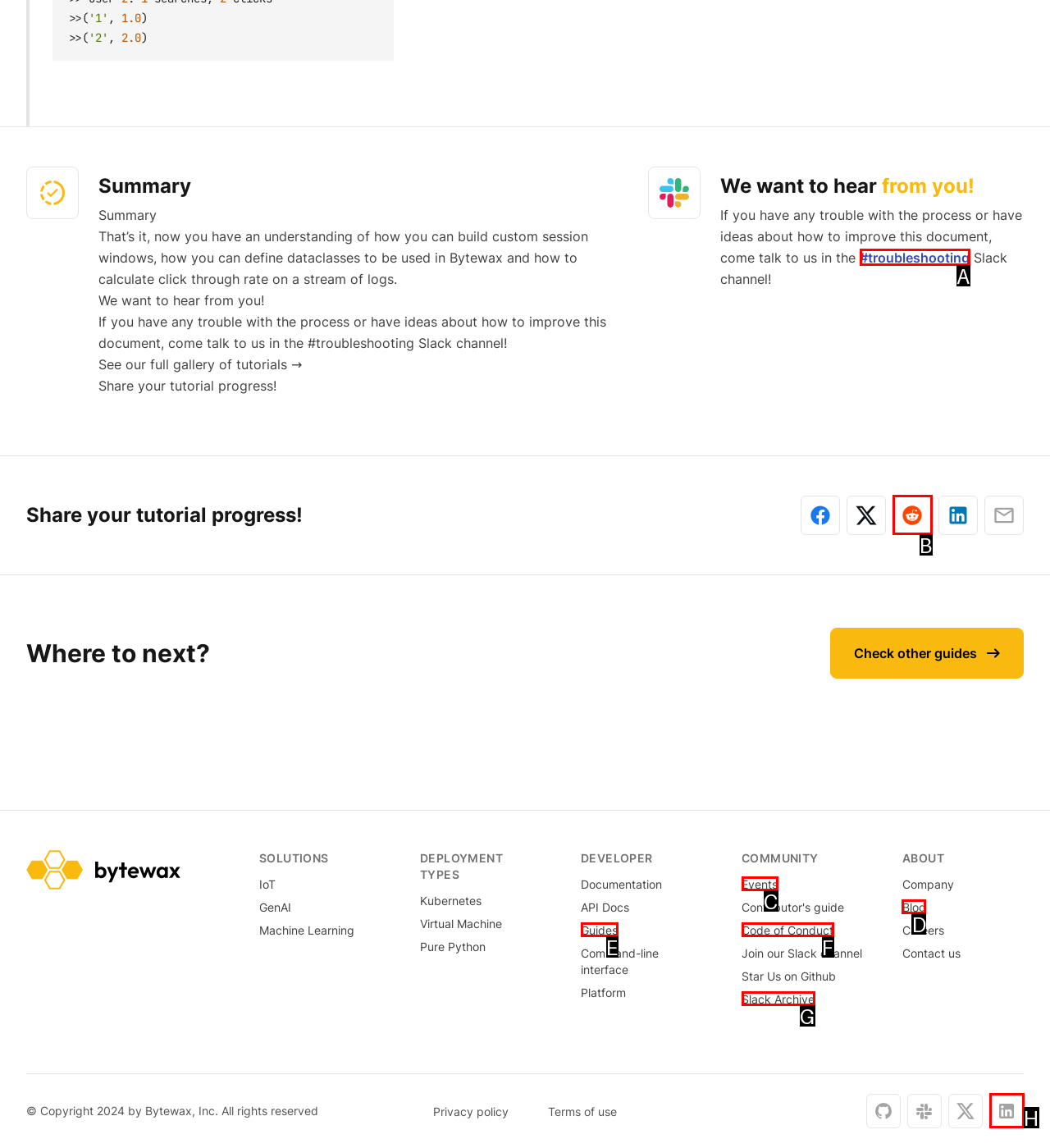Which UI element should you click on to achieve the following task: Read the company blog? Provide the letter of the correct option.

D